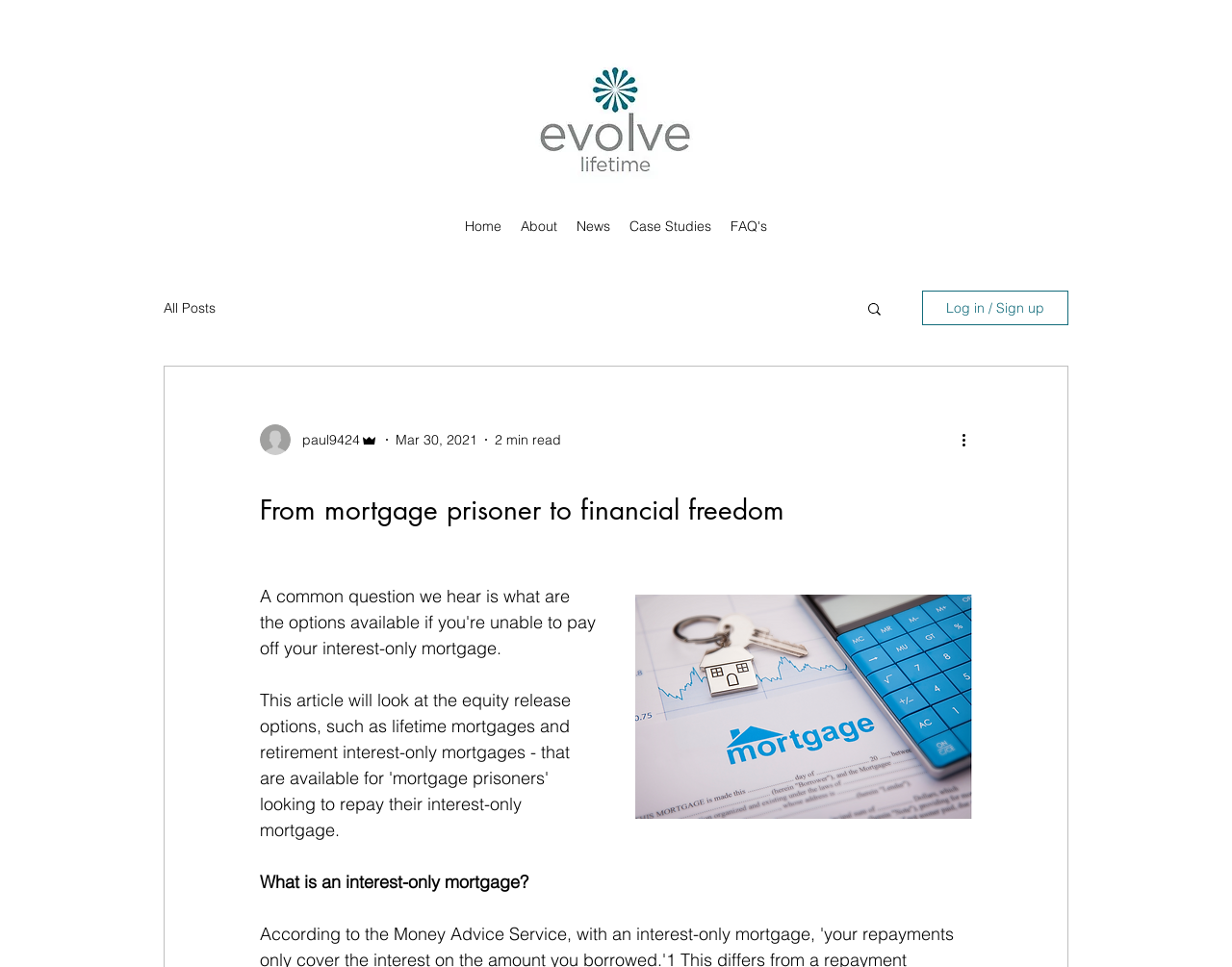Determine the bounding box coordinates for the element that should be clicked to follow this instruction: "View 'All Posts'". The coordinates should be given as four float numbers between 0 and 1, in the format [left, top, right, bottom].

[0.133, 0.309, 0.175, 0.327]